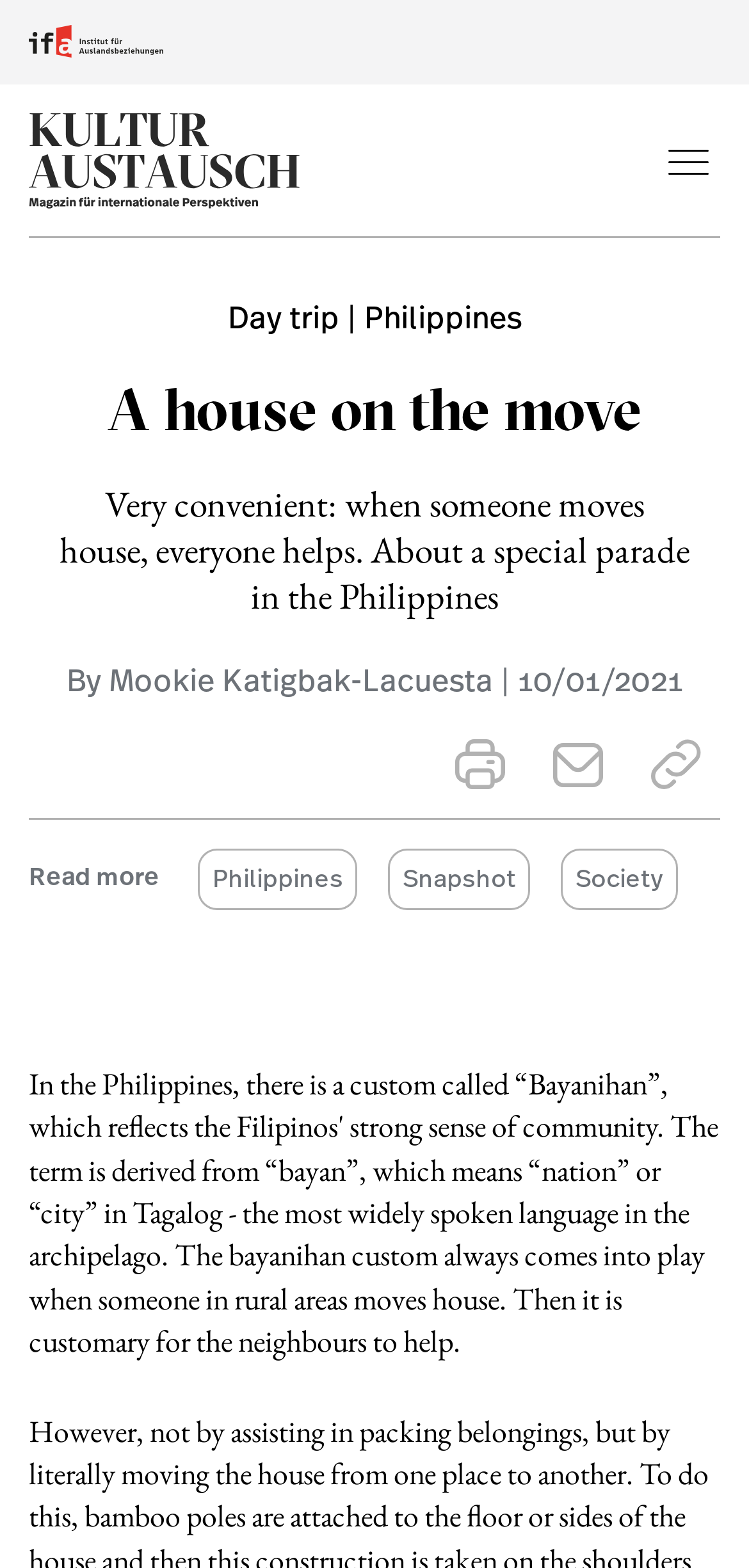Please find the bounding box coordinates of the element that must be clicked to perform the given instruction: "Open the menu". The coordinates should be four float numbers from 0 to 1, i.e., [left, top, right, bottom].

[0.879, 0.083, 0.962, 0.122]